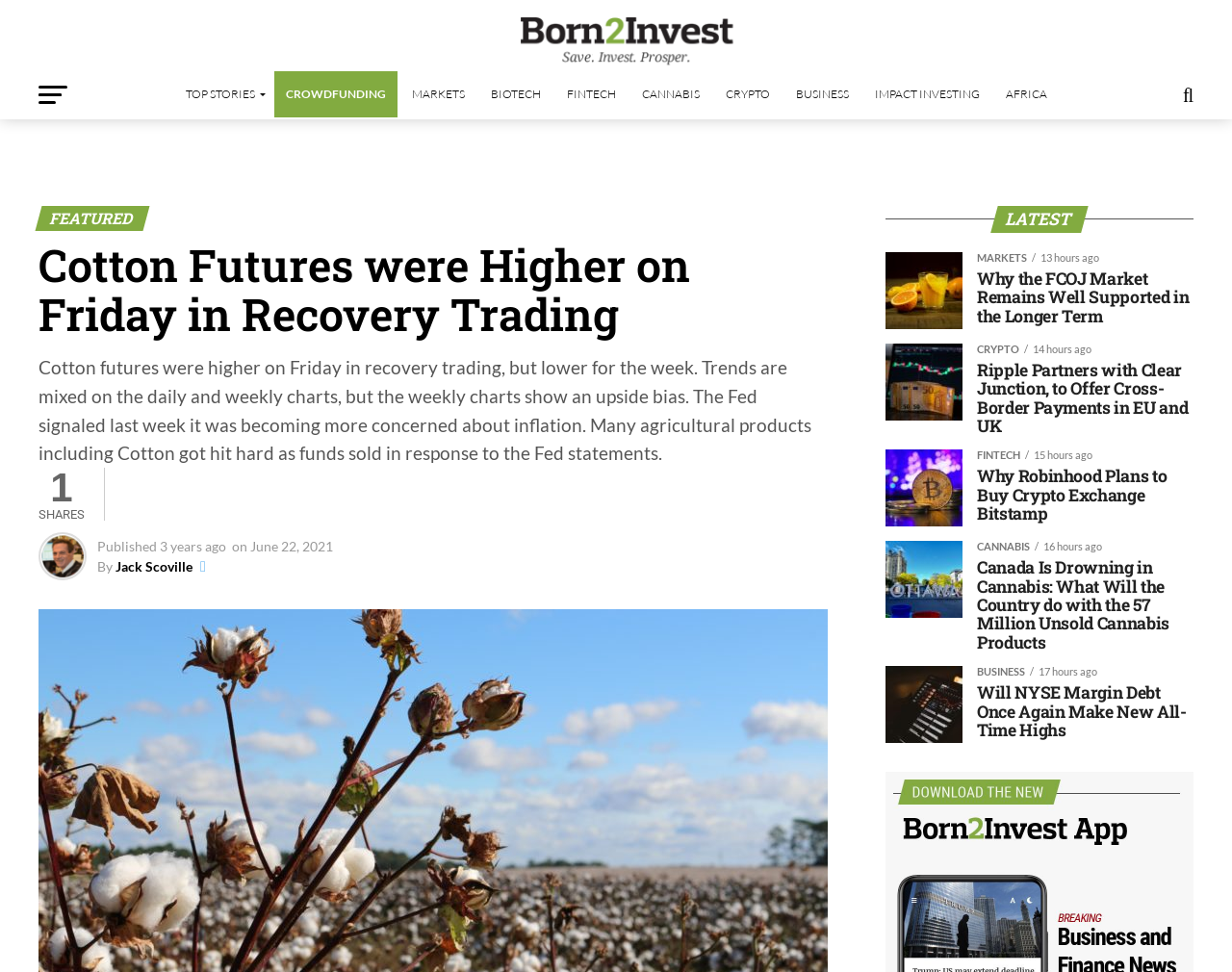Find the bounding box coordinates of the element's region that should be clicked in order to follow the given instruction: "Click on the 'Jack Scoville' author link". The coordinates should consist of four float numbers between 0 and 1, i.e., [left, top, right, bottom].

[0.094, 0.574, 0.156, 0.591]